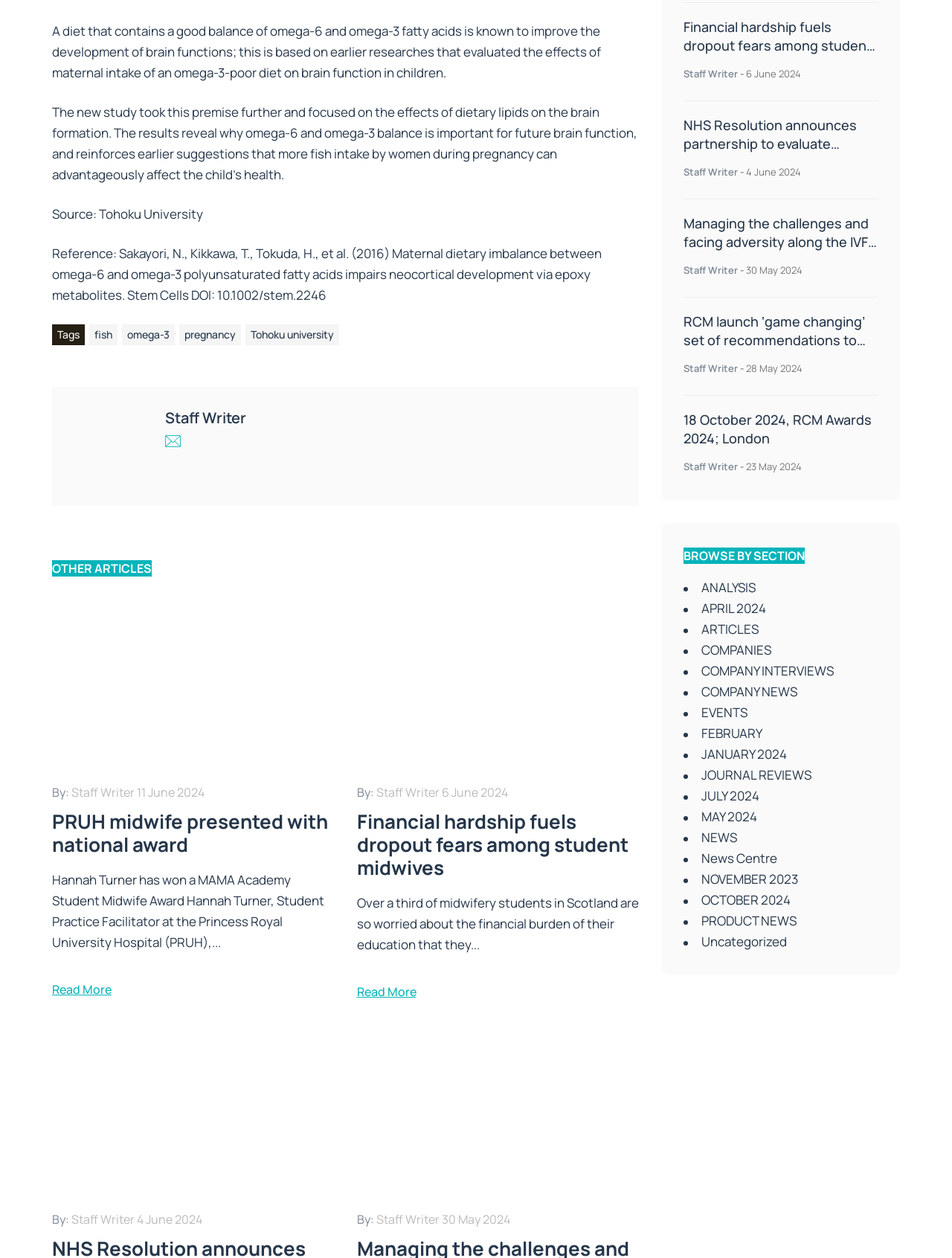From the image, can you give a detailed response to the question below:
How many links are there under the 'OTHER ARTICLES' section?

There are three links under the 'OTHER ARTICLES' section, which are 'PRUH midwife presented with national award', 'Financial hardship fuels dropout fears among student midwives', and 'NHS Resolution announces partnership to evaluate maternity safety schemes'.